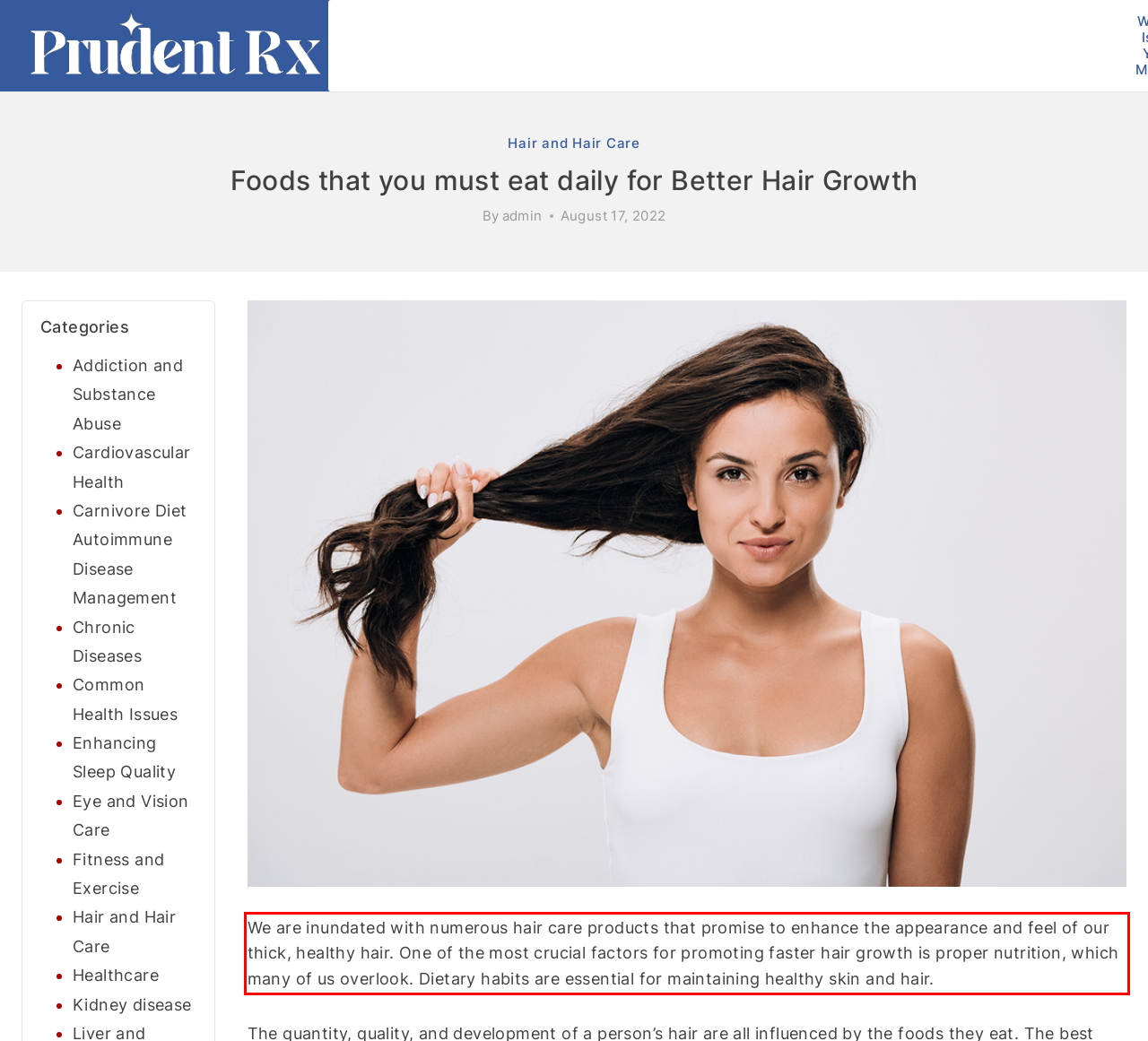You are provided with a screenshot of a webpage that includes a red bounding box. Extract and generate the text content found within the red bounding box.

We are inundated with numerous hair care products that promise to enhance the appearance and feel of our thick, healthy hair. One of the most crucial factors for promoting faster hair growth is proper nutrition, which many of us overlook. Dietary habits are essential for maintaining healthy skin and hair.